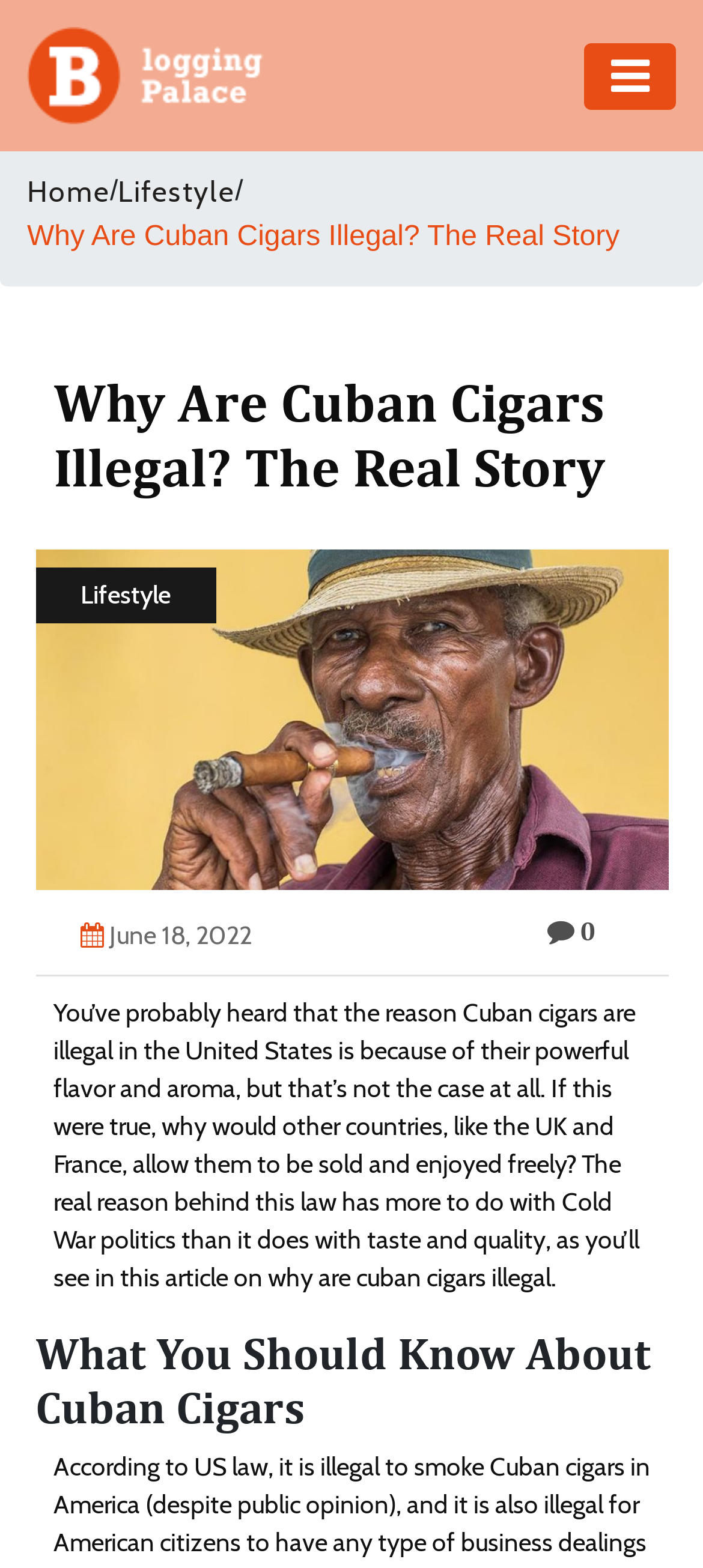Answer briefly with one word or phrase:
What is the main reason behind the illegality of Cuban cigars?

Cold War politics